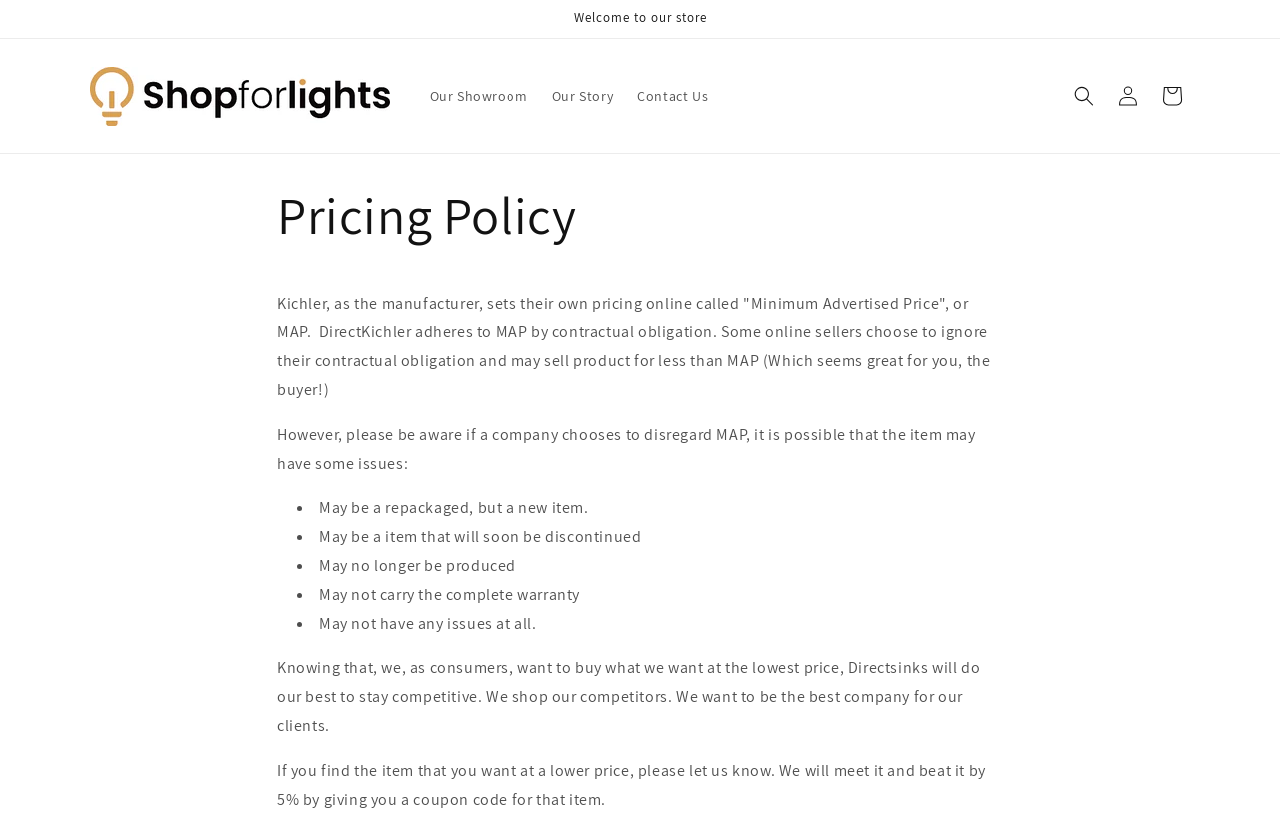What might happen if a company chooses to disregard MAP?
Please provide an in-depth and detailed response to the question.

The webpage states that if a company chooses to disregard MAP, it is possible that the item may have some issues, such as being repackaged, soon to be discontinued, no longer produced, or not carrying the complete warranty.